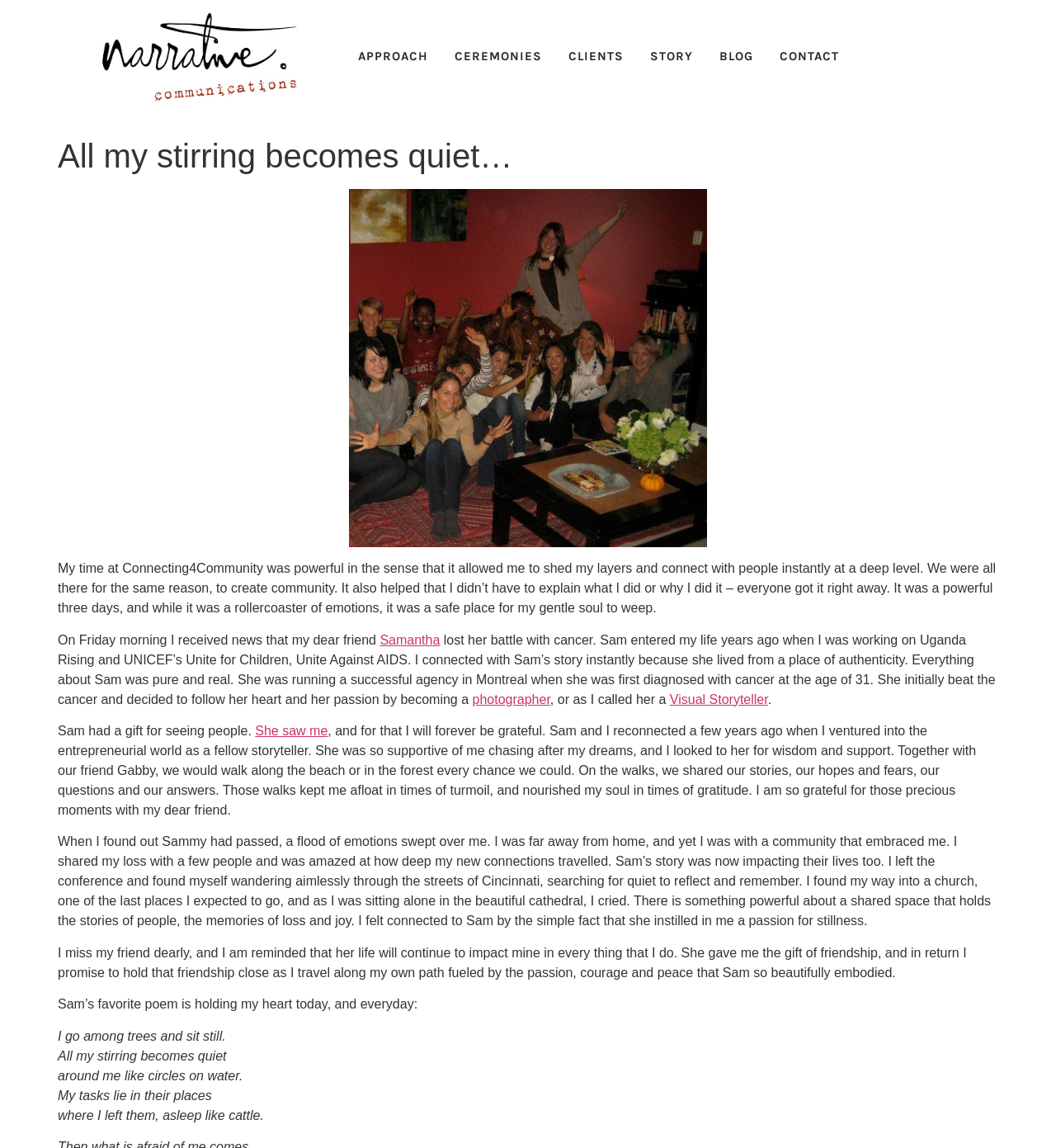Explain the features and main sections of the webpage comprehensively.

This webpage is a personal blog or narrative communication platform, with a focus on storytelling and community building. At the top, there is a navigation menu with seven links: APPROACH, CEREMONIES, CLIENTS, STORY, BLOG, and CONTACT. Below the navigation menu, there is a large header section with the title "All my stirring becomes quiet…", which is also the title of the webpage.

The main content of the webpage is a personal story or blog post, which is divided into several paragraphs. The story is about the author's experience at a community-building event called Connecting4Community, where they formed deep connections with others. The author shares their emotional journey, including the loss of a dear friend, Samantha, who passed away from cancer. The story is a heartfelt tribute to Samantha, describing her authenticity, passion, and impact on the author's life.

Throughout the story, there are links to other relevant terms, such as "photographer" and "Visual Storyteller", which provide additional context to Samantha's life and work. The story is accompanied by a large image, which is likely a photograph taken by Samantha.

The webpage has a calm and reflective tone, with a focus on the importance of community, connection, and stillness. The author's writing is poetic and introspective, with a strong emphasis on the emotional journey and personal growth. The use of whitespace and simple formatting creates a clean and easy-to-read layout, allowing the reader to focus on the story and its emotional resonance.